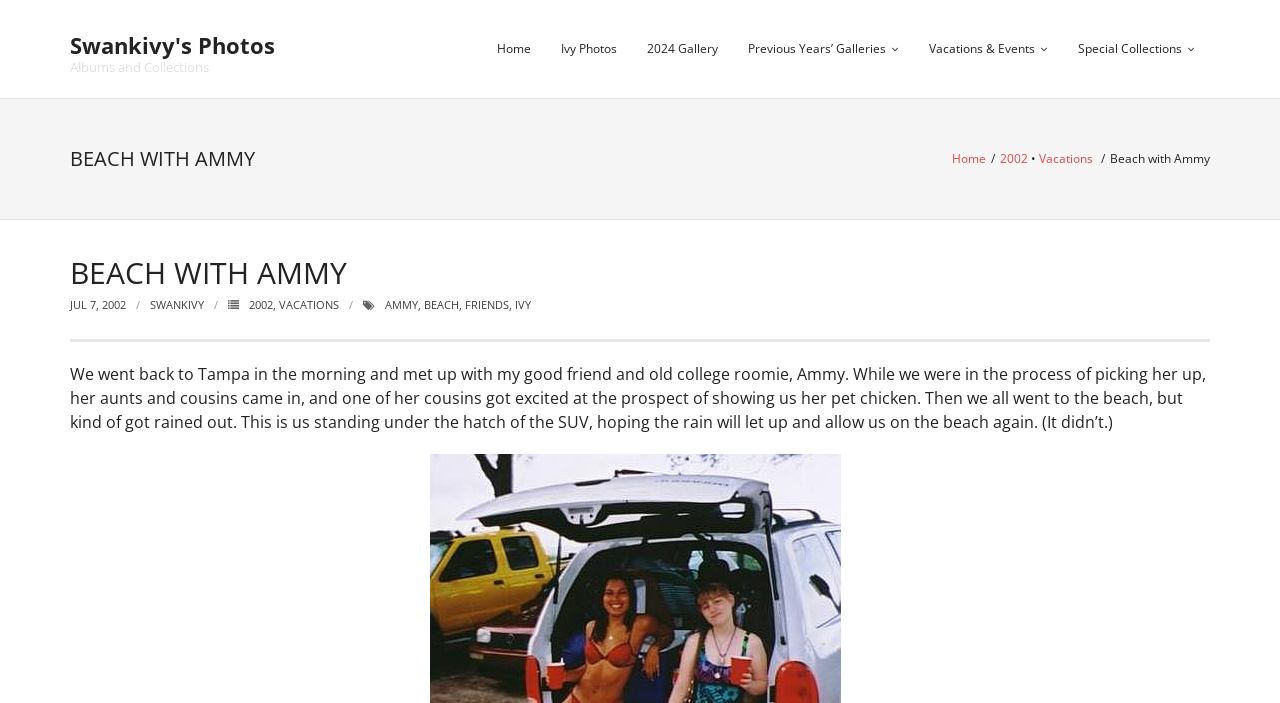Identify the bounding box coordinates of the section to be clicked to complete the task described by the following instruction: "Read about Beach with Ammy". The coordinates should be four float numbers between 0 and 1, formatted as [left, top, right, bottom].

[0.055, 0.204, 0.5, 0.247]